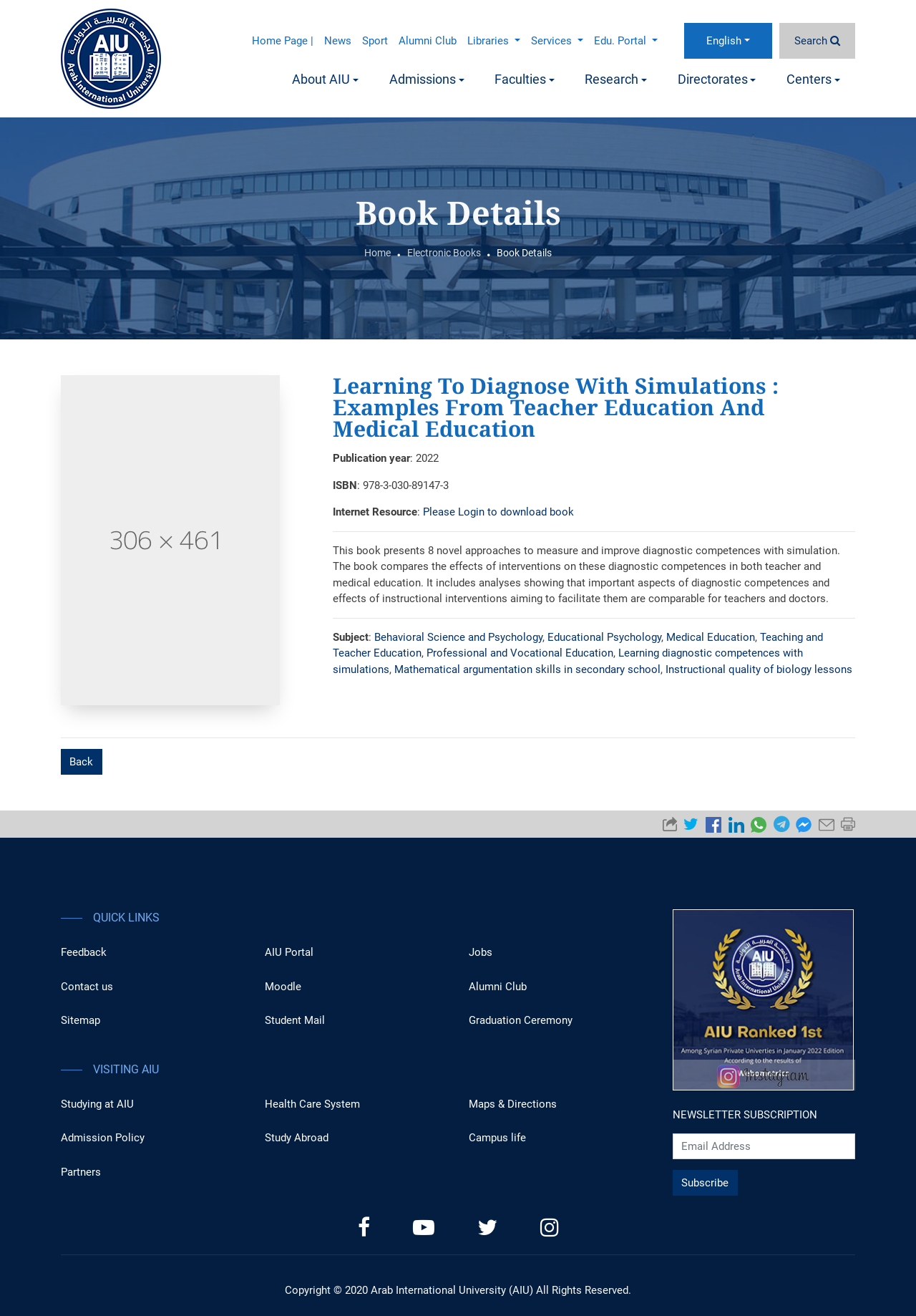Please specify the bounding box coordinates for the clickable region that will help you carry out the instruction: "Subscribe to the newsletter".

[0.734, 0.889, 0.805, 0.909]